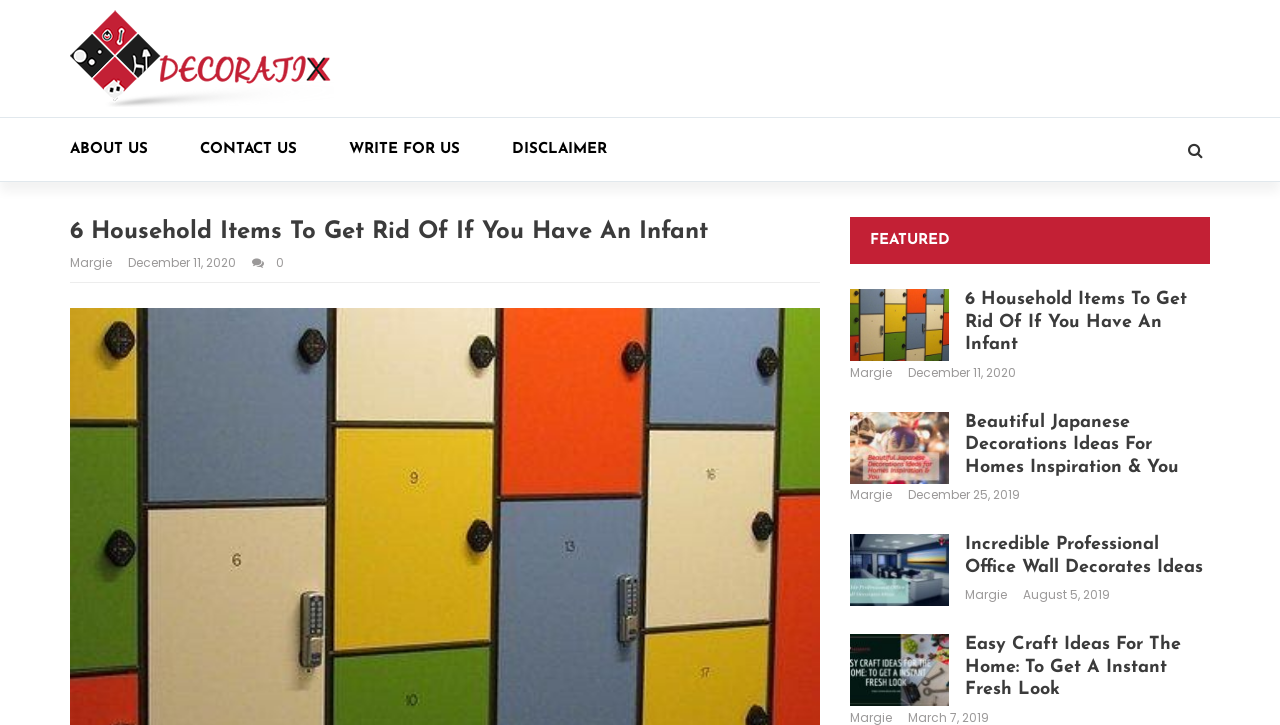How many articles are featured on this page?
Using the image, answer in one word or phrase.

4